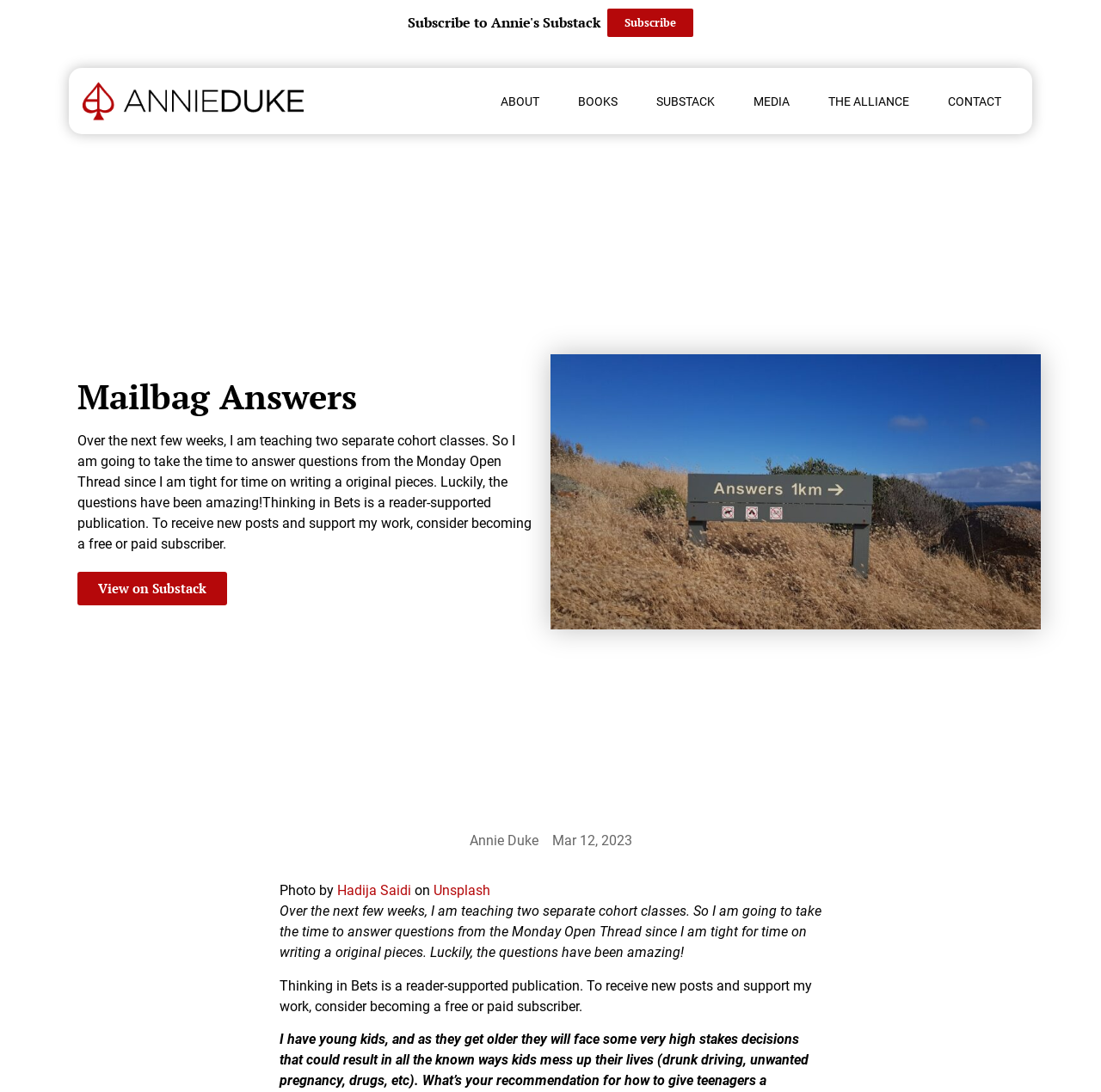Using the given element description, provide the bounding box coordinates (top-left x, top-left y, bottom-right x, bottom-right y) for the corresponding UI element in the screenshot: View on Substack

[0.07, 0.523, 0.206, 0.554]